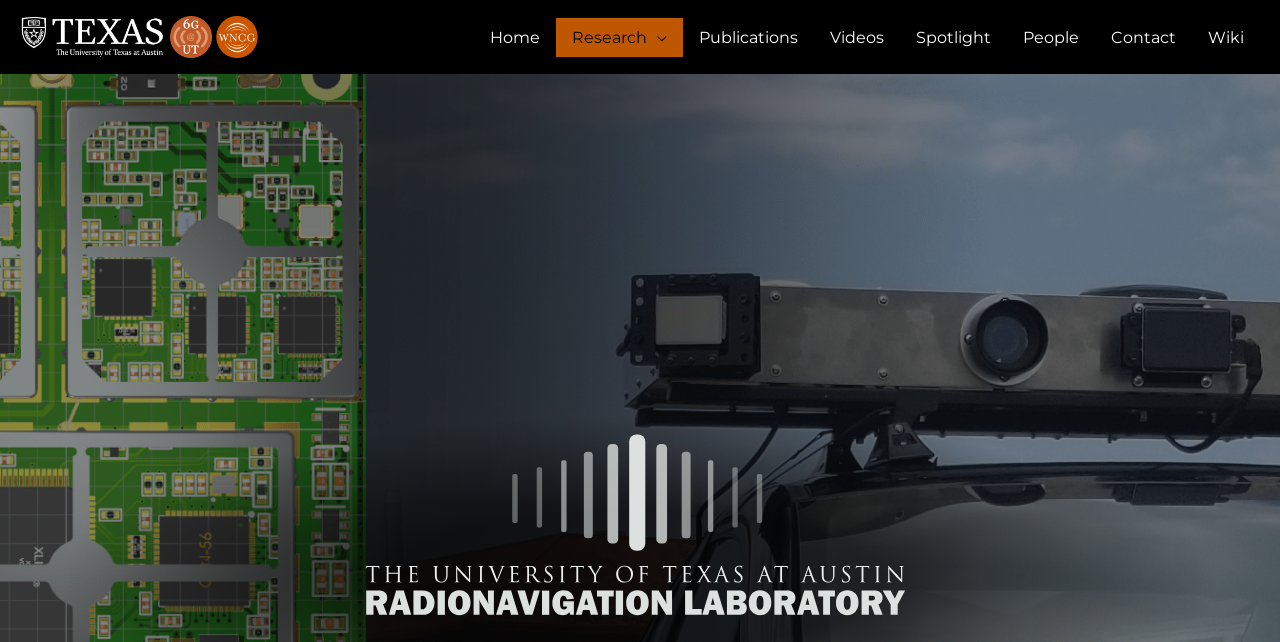Give a one-word or short phrase answer to this question: 
What is the first navigation link?

Home